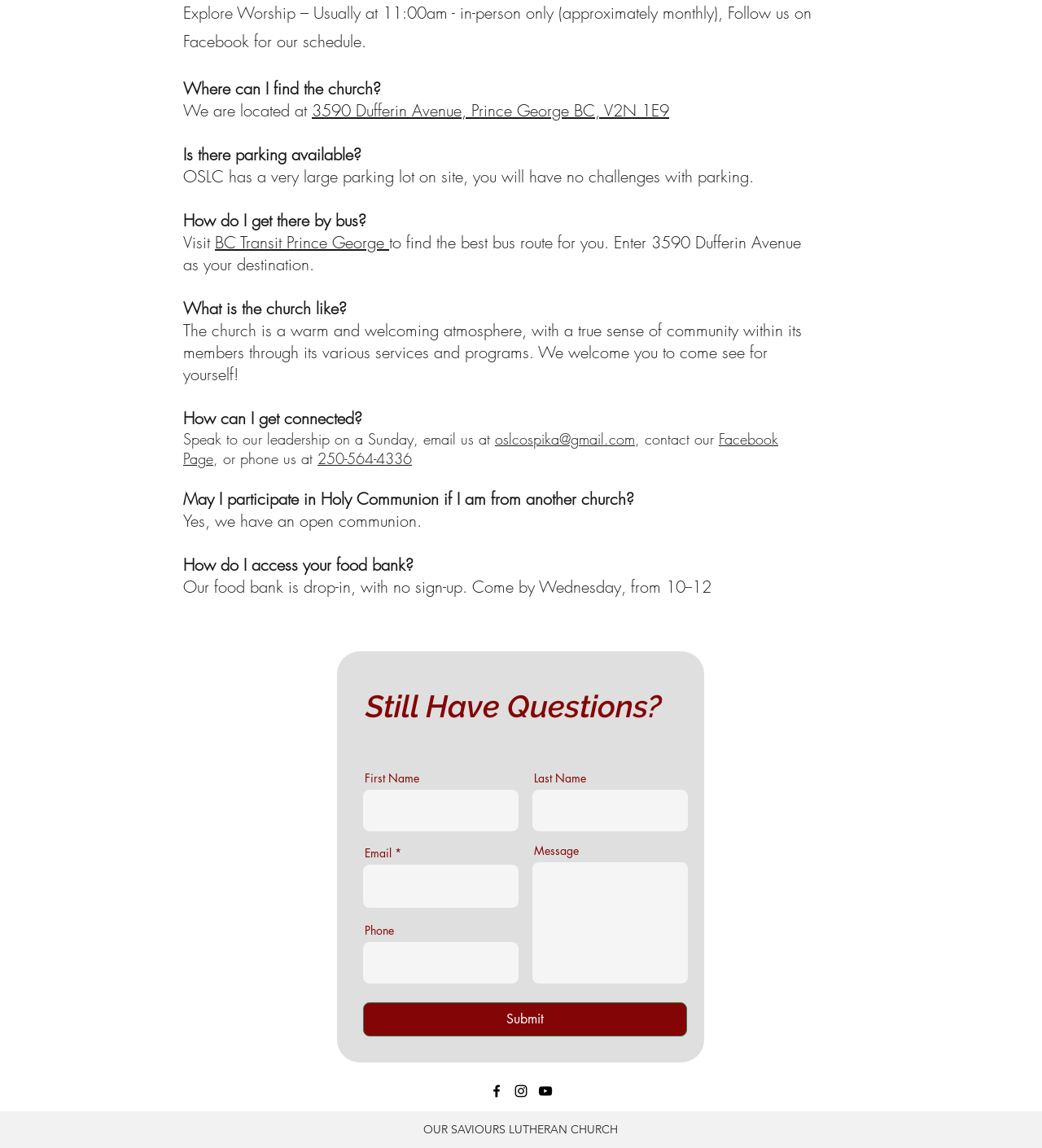Using the element description: "Facebook Page", determine the bounding box coordinates for the specified UI element. The coordinates should be four float numbers between 0 and 1, [left, top, right, bottom].

[0.176, 0.374, 0.747, 0.408]